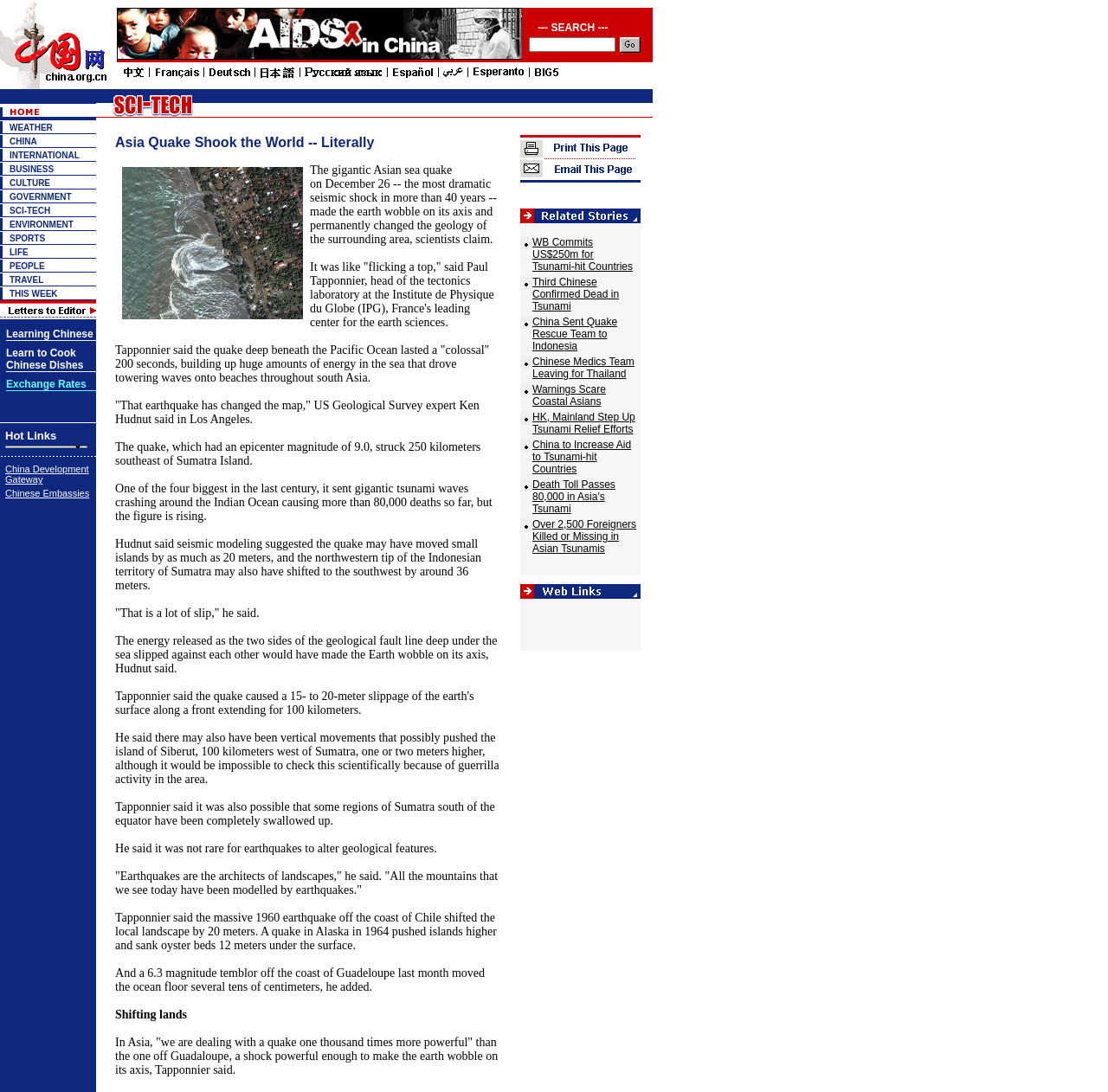Create a detailed summary of the webpage's content and design.

This webpage is about a news article titled "Asia Quake Shook the World -- Literally". At the top, there is a layout table that spans about 59% of the width of the page, with a height of about 8% of the page. Within this table, there are two layout table cells. The first cell contains a link with an image, while the second cell contains a search bar with the text "--- SEARCH ---".

Below the search bar, there is another layout table with several rows. The first row contains two images, and the second row contains a search input field and a button. The search input field is located to the left of the button.

To the right of the search bar, there is a vertical menu with several links, including "WEATHER", "CHINA", "INTERNATIONAL", "BUSINESS", "CULTURE", "GOVERNMENT", "SCI-TECH", "ENVIRONMENT", "SPORTS", "LIFE", "PEOPLE", and "TRAVEL". Each link has a corresponding image to its left.

At the bottom of the page, there are several more links and images, but they are not as prominent as the main content. Overall, the webpage has a simple and organized layout, with a focus on presenting news articles and providing a search function.